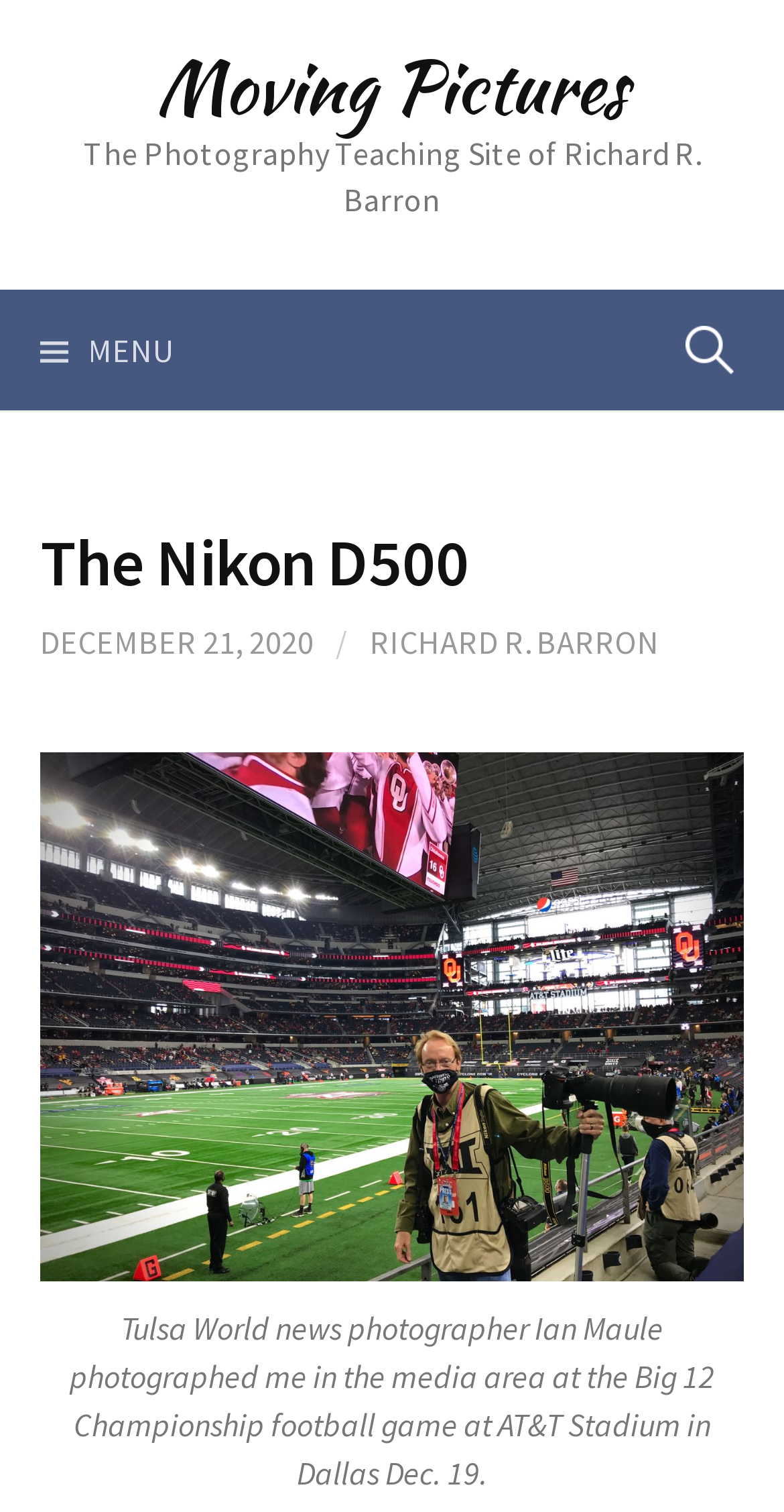Could you please study the image and provide a detailed answer to the question:
What is the name of the photographer?

I found the answer by looking at the link 'RICHARD R. BARRON' which is located below the heading 'The Nikon D500' and above the figure description.